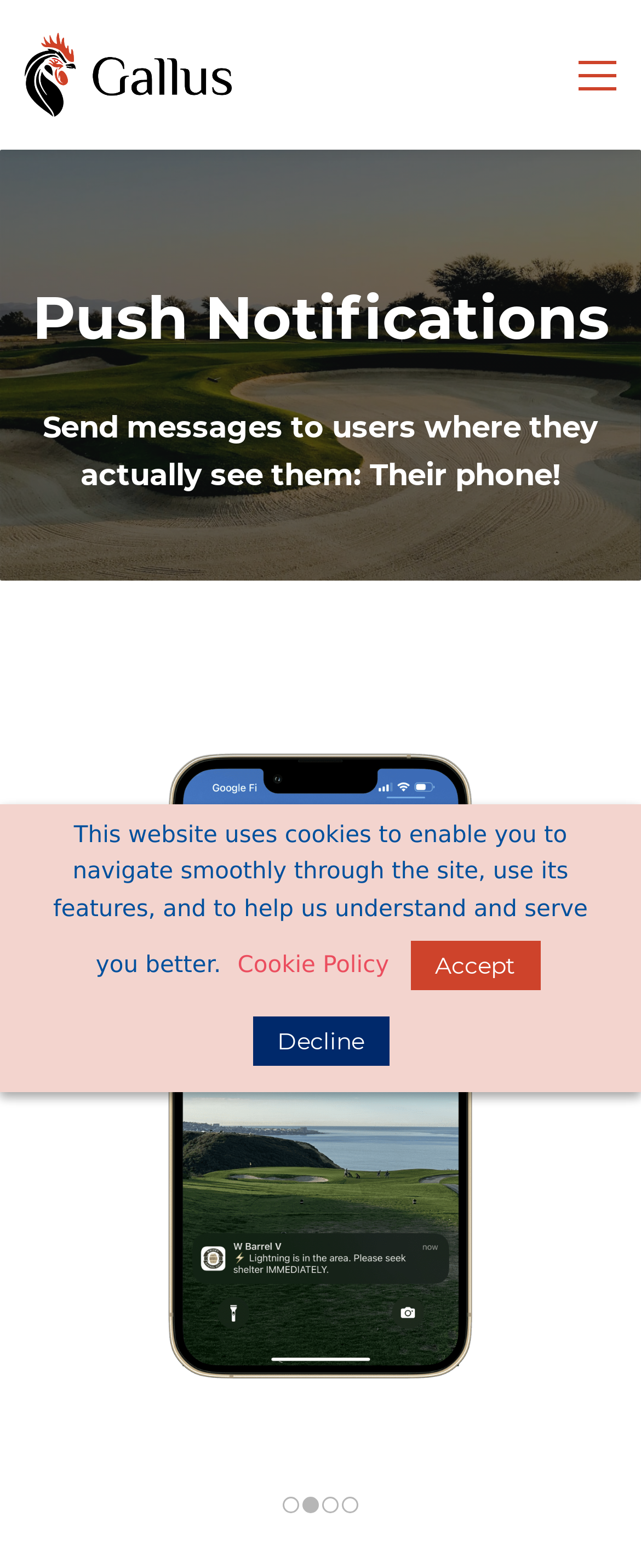Using the details from the image, please elaborate on the following question: How many icons are at the bottom of the webpage?

There are two icons at the bottom of the webpage, which are located within the bounding box coordinates [0.064, 0.665, 0.1, 0.68] and [0.9, 0.665, 0.936, 0.68].